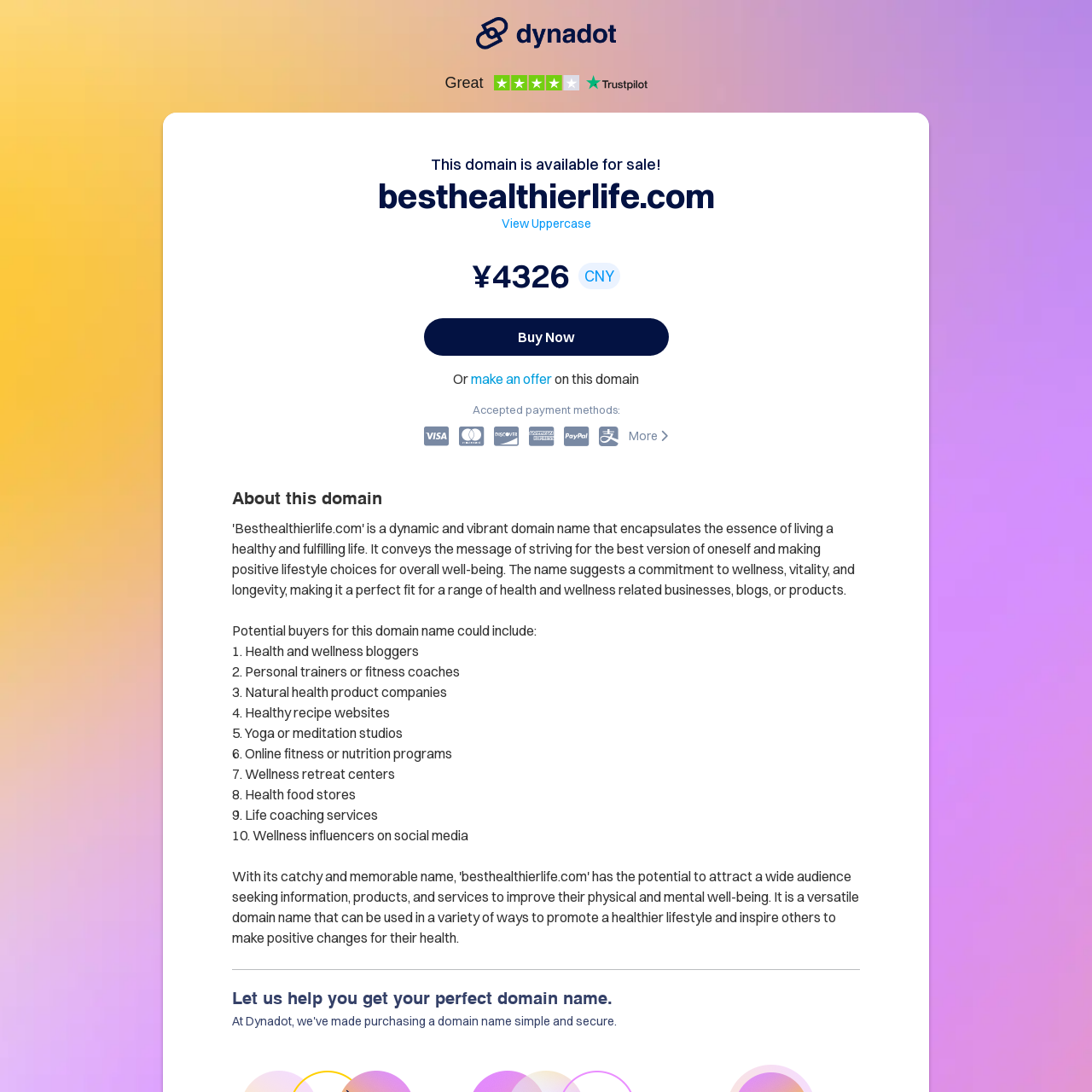What is the domain name for sale?
Please respond to the question with a detailed and informative answer.

The domain name for sale is mentioned in the heading of the webpage as 'This domain is available for sale! besthealthierlife.com'.